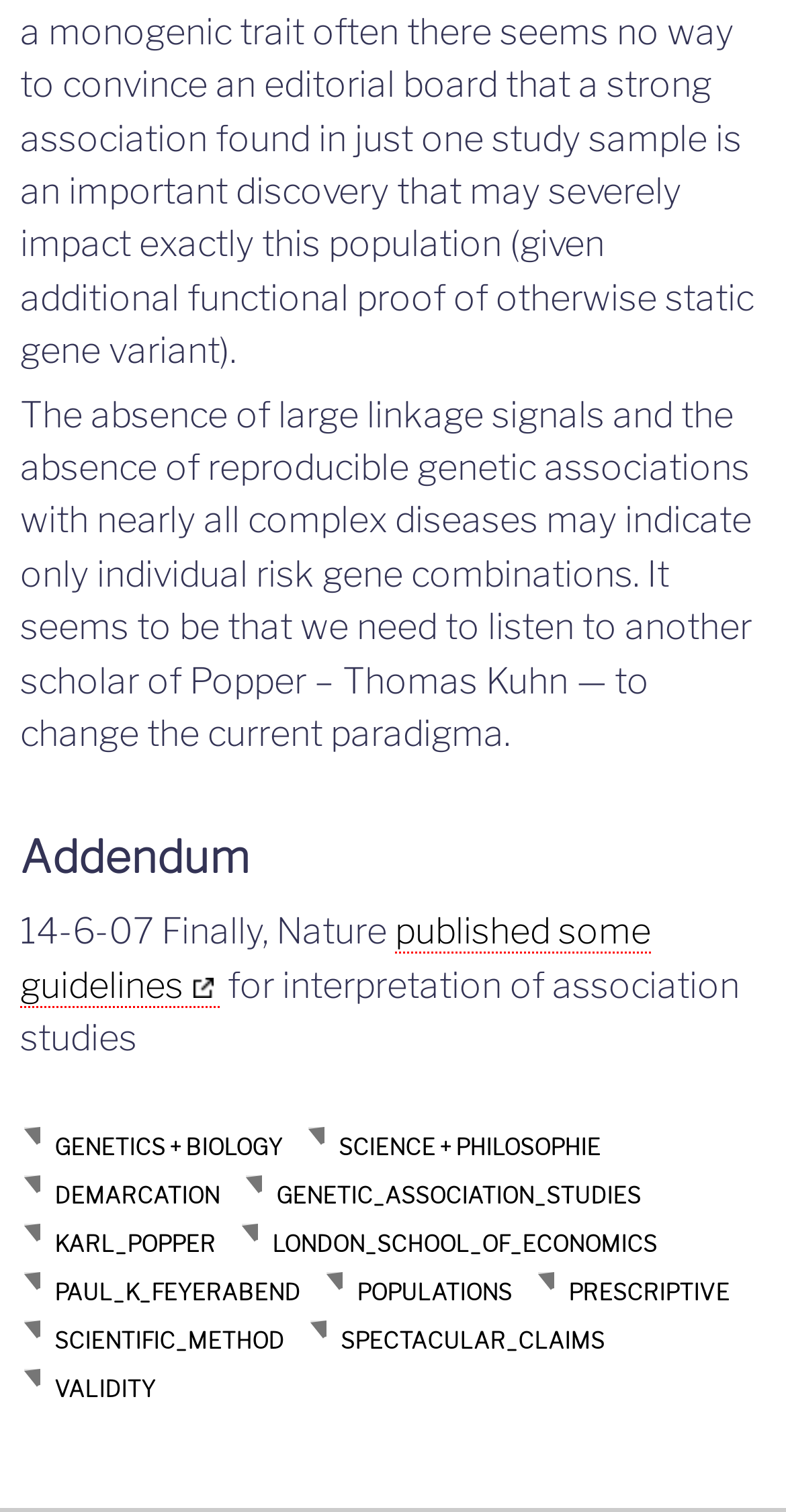Respond to the following query with just one word or a short phrase: 
What is the name of the scholar mentioned in the text?

Thomas Kuhn